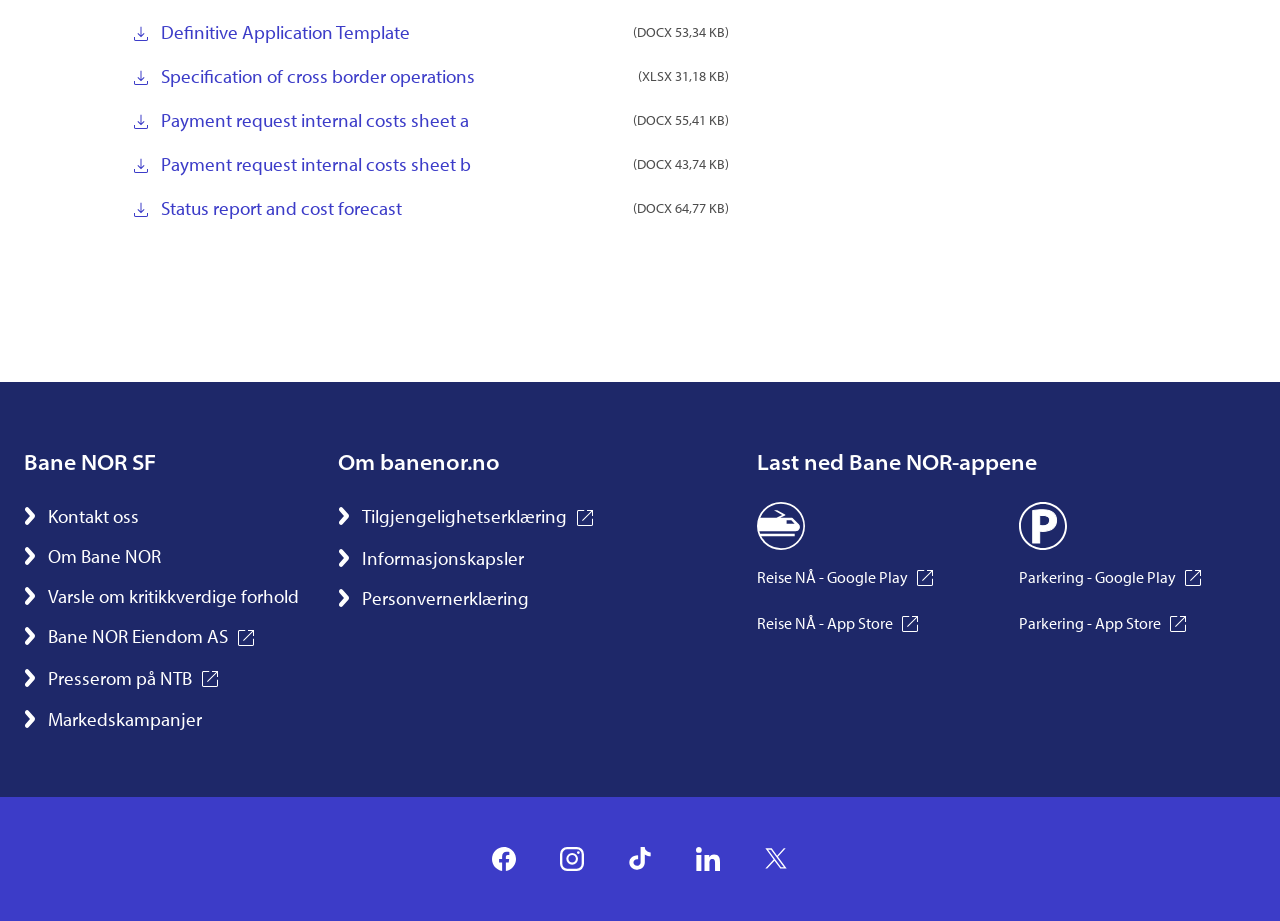Provide the bounding box coordinates for the area that should be clicked to complete the instruction: "Visit Bane NOR on Facebook".

[0.377, 0.909, 0.411, 0.957]